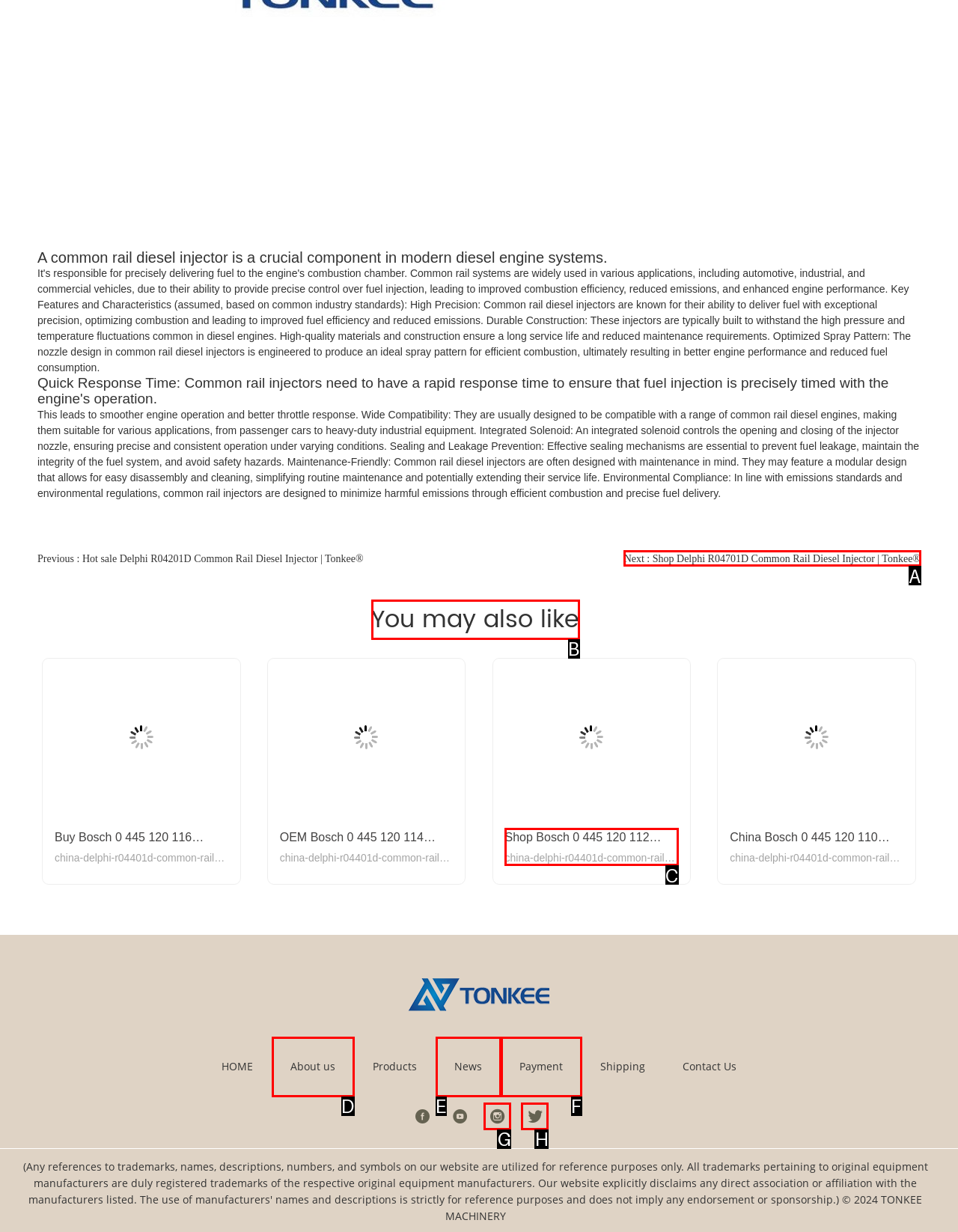Identify the correct UI element to click on to achieve the task: View the 'You may also like' section. Provide the letter of the appropriate element directly from the available choices.

B